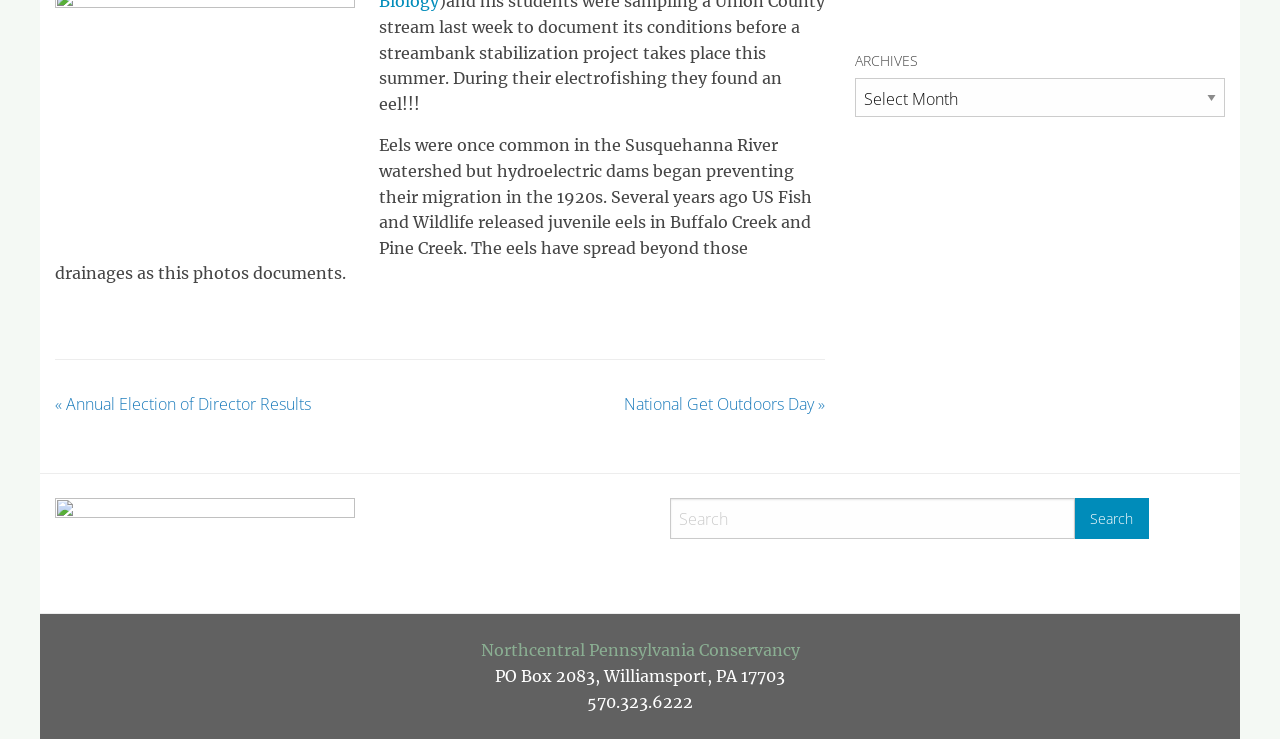Given the following UI element description: "National Get Outdoors Day »", find the bounding box coordinates in the webpage screenshot.

[0.488, 0.532, 0.645, 0.561]